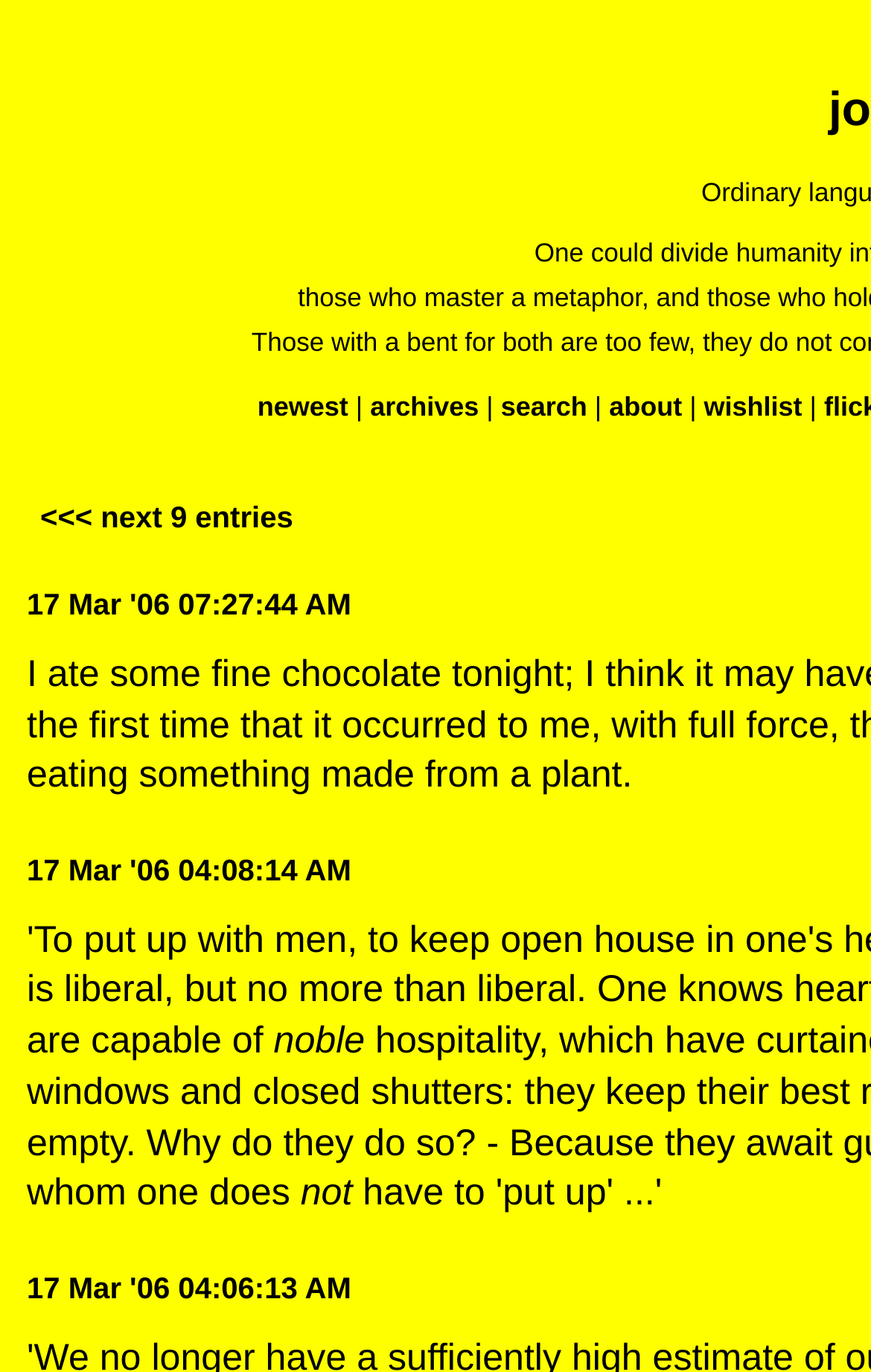Please identify the bounding box coordinates of the clickable element to fulfill the following instruction: "read about the journal". The coordinates should be four float numbers between 0 and 1, i.e., [left, top, right, bottom].

[0.699, 0.285, 0.783, 0.308]